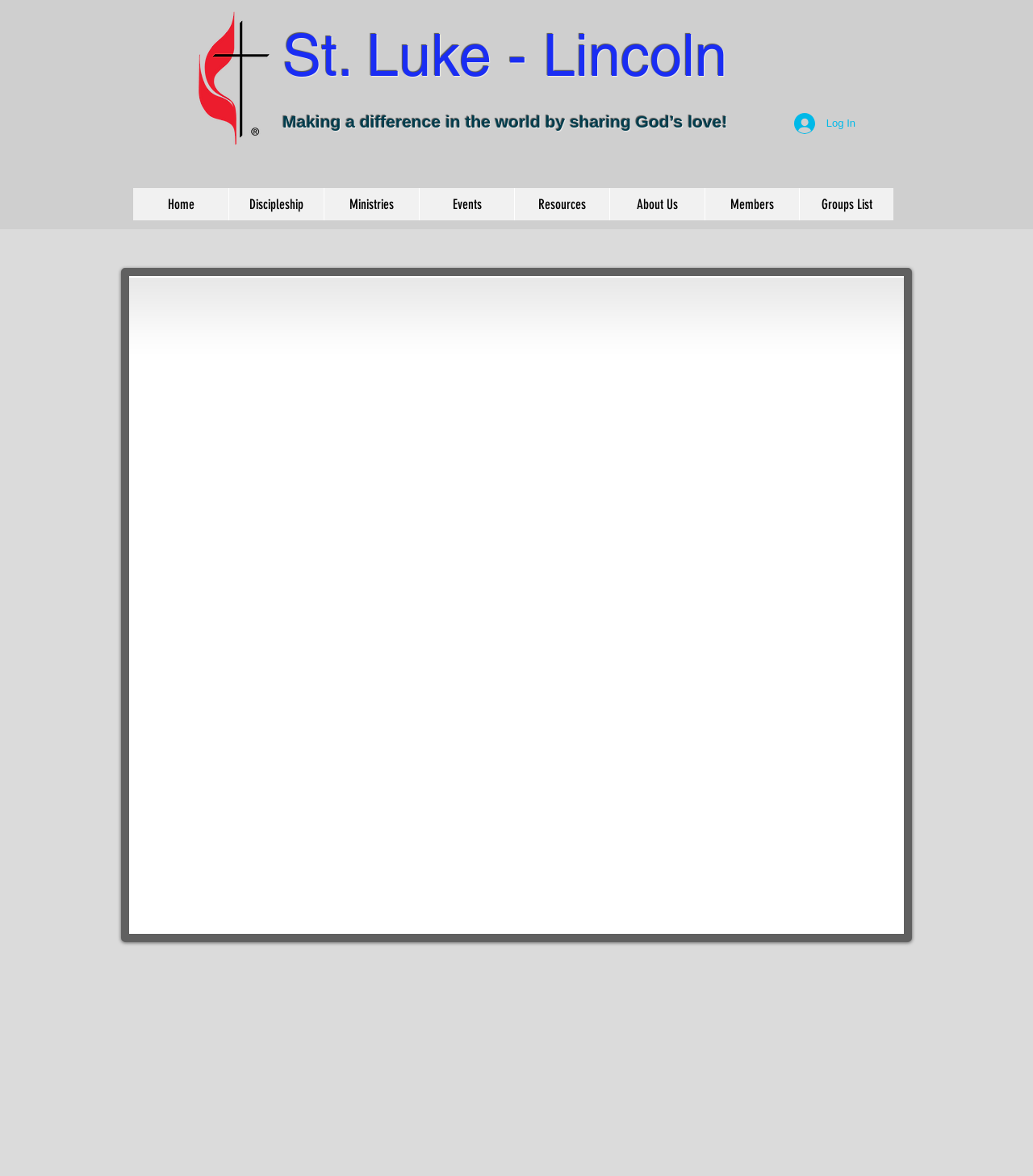Determine the bounding box coordinates for the UI element matching this description: "Log In".

[0.758, 0.092, 0.839, 0.118]